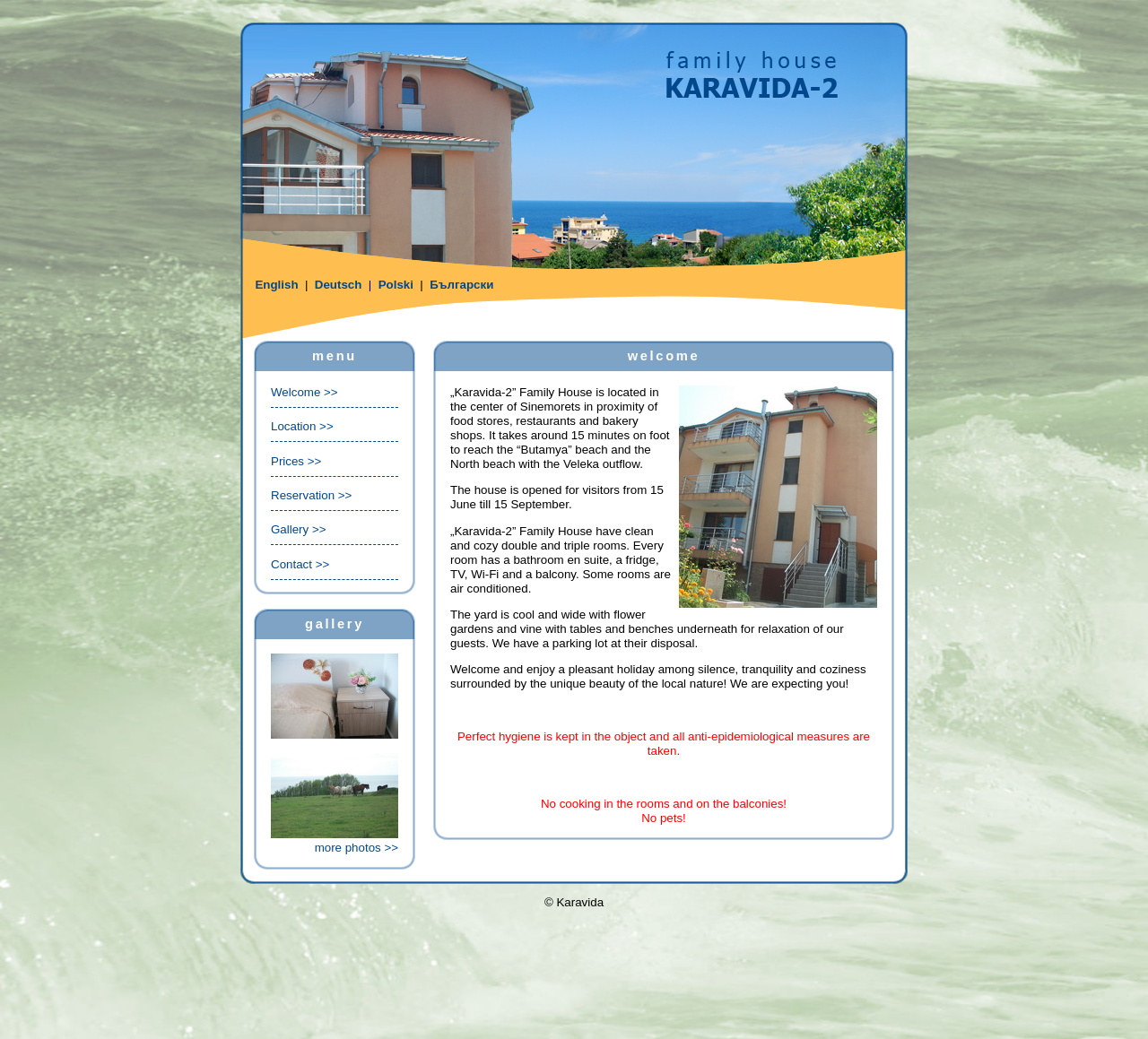Please find the bounding box coordinates of the section that needs to be clicked to achieve this instruction: "Check prices".

[0.236, 0.437, 0.347, 0.459]